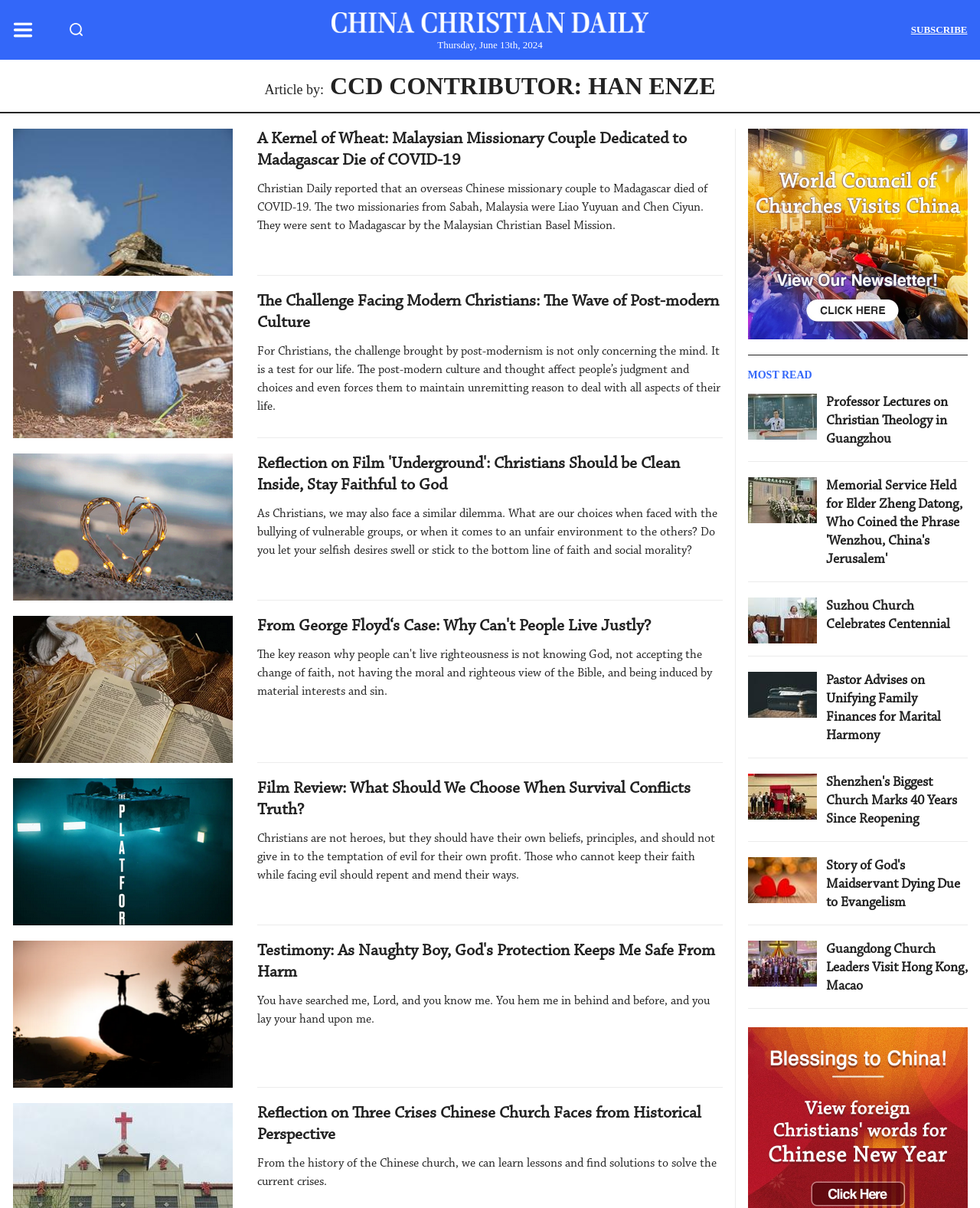Identify the bounding box coordinates for the element you need to click to achieve the following task: "Click 'Place Your Order'". The coordinates must be four float values ranging from 0 to 1, formatted as [left, top, right, bottom].

None